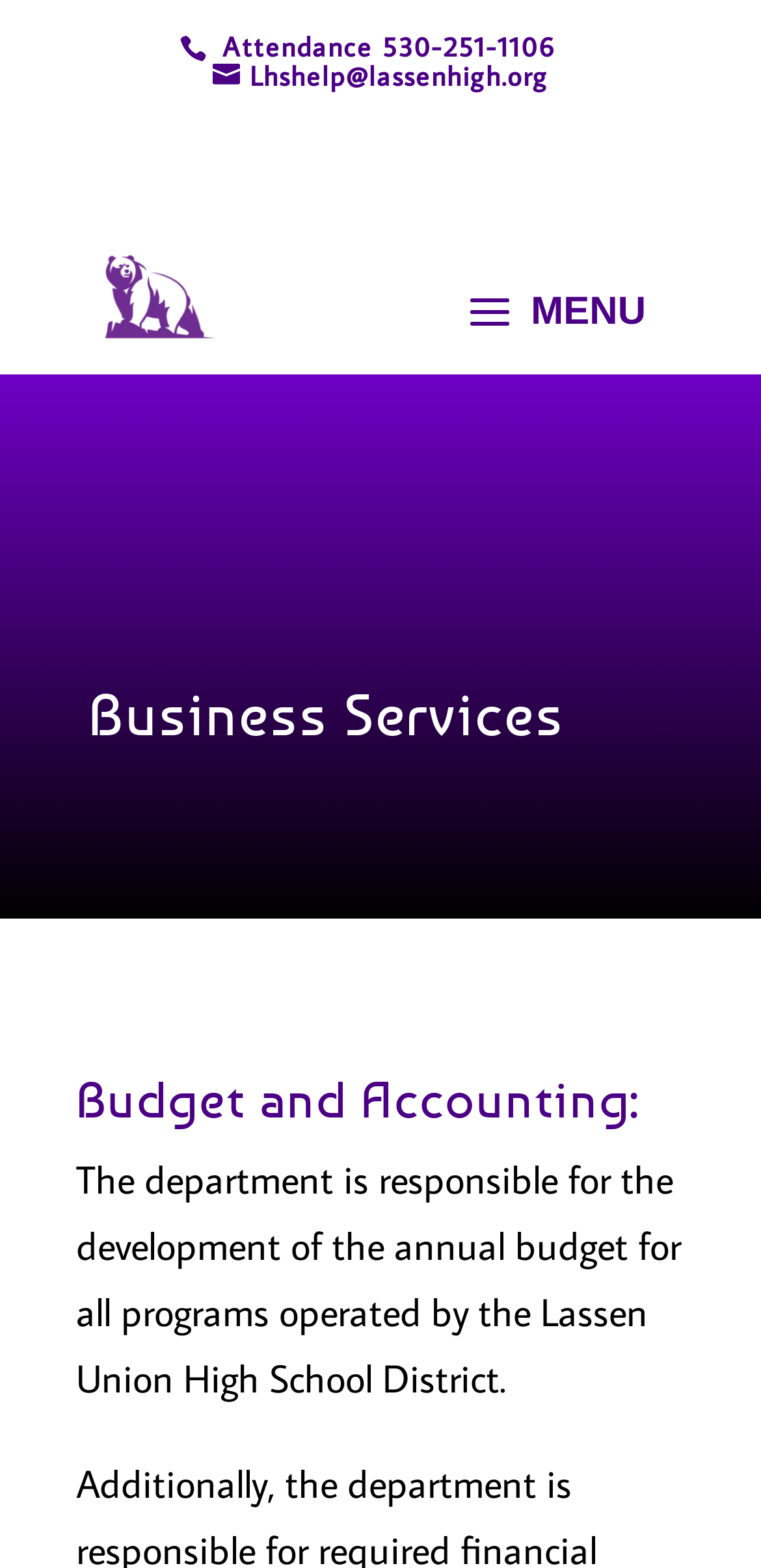Please reply to the following question with a single word or a short phrase:
What is the email address for help?

Lhshelp@lassenhigh.org